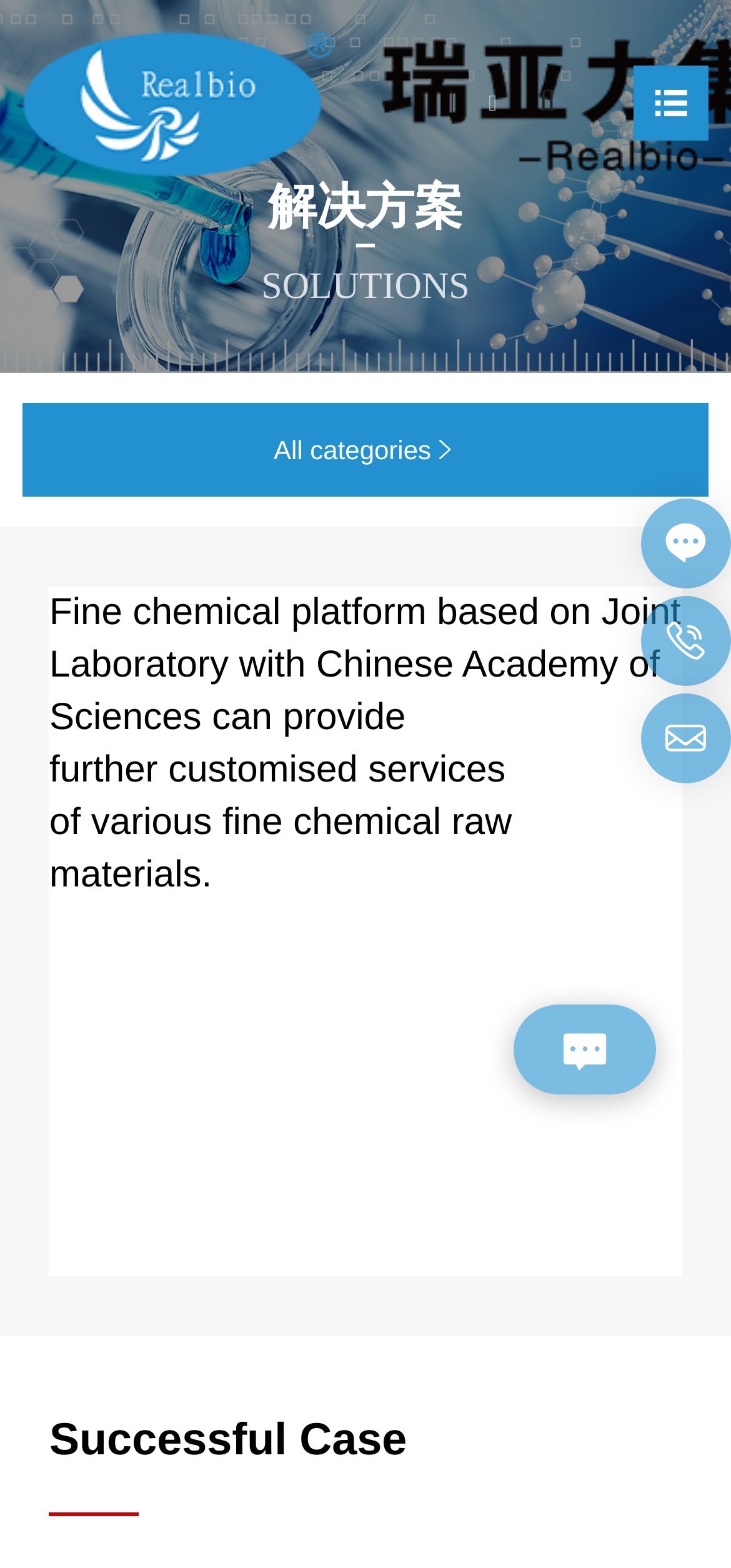What is the purpose of the company's fine chemical platform? Refer to the image and provide a one-word or short phrase answer.

To provide customized services